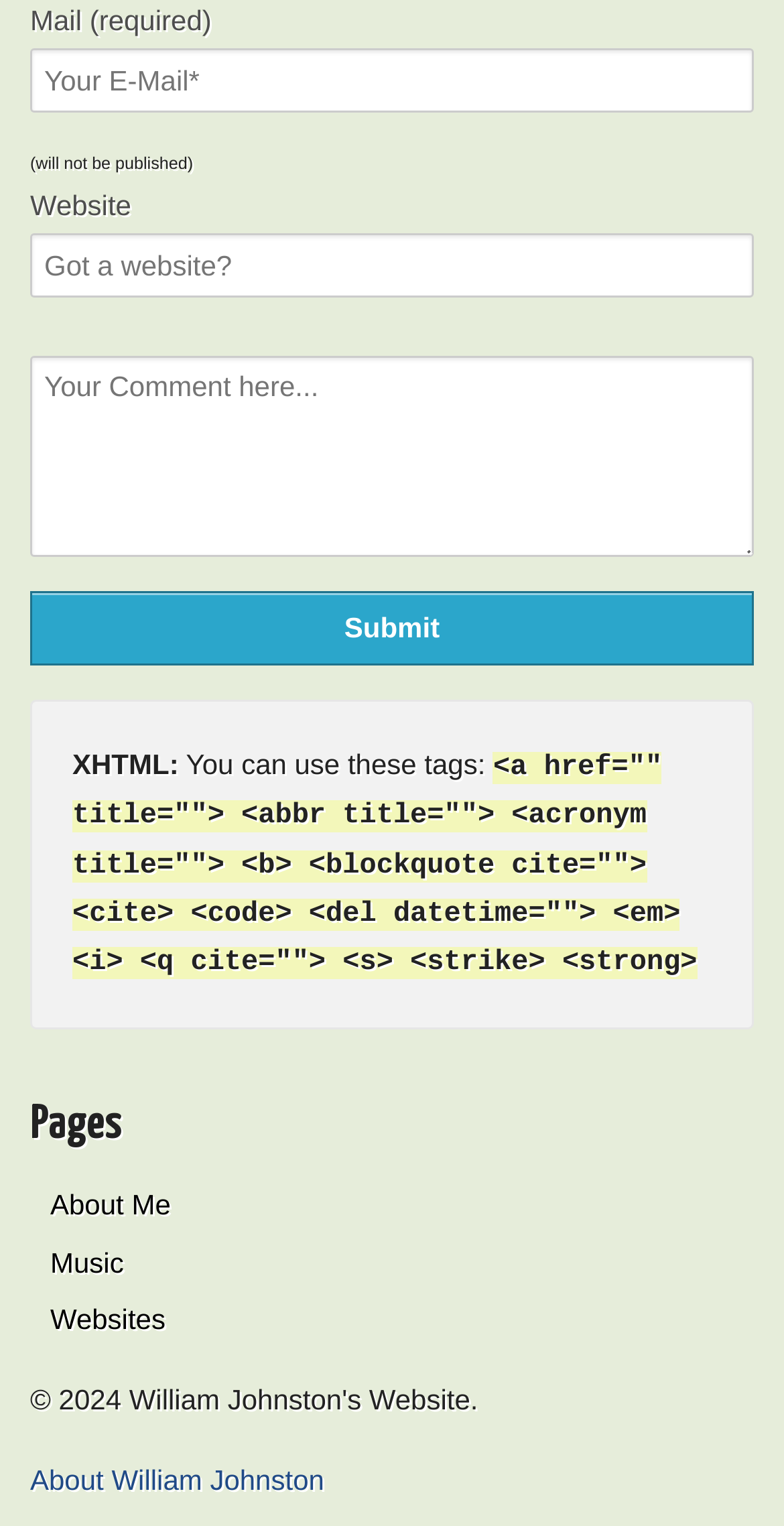Pinpoint the bounding box coordinates of the clickable area needed to execute the instruction: "Submit your comment". The coordinates should be specified as four float numbers between 0 and 1, i.e., [left, top, right, bottom].

[0.038, 0.387, 0.962, 0.436]